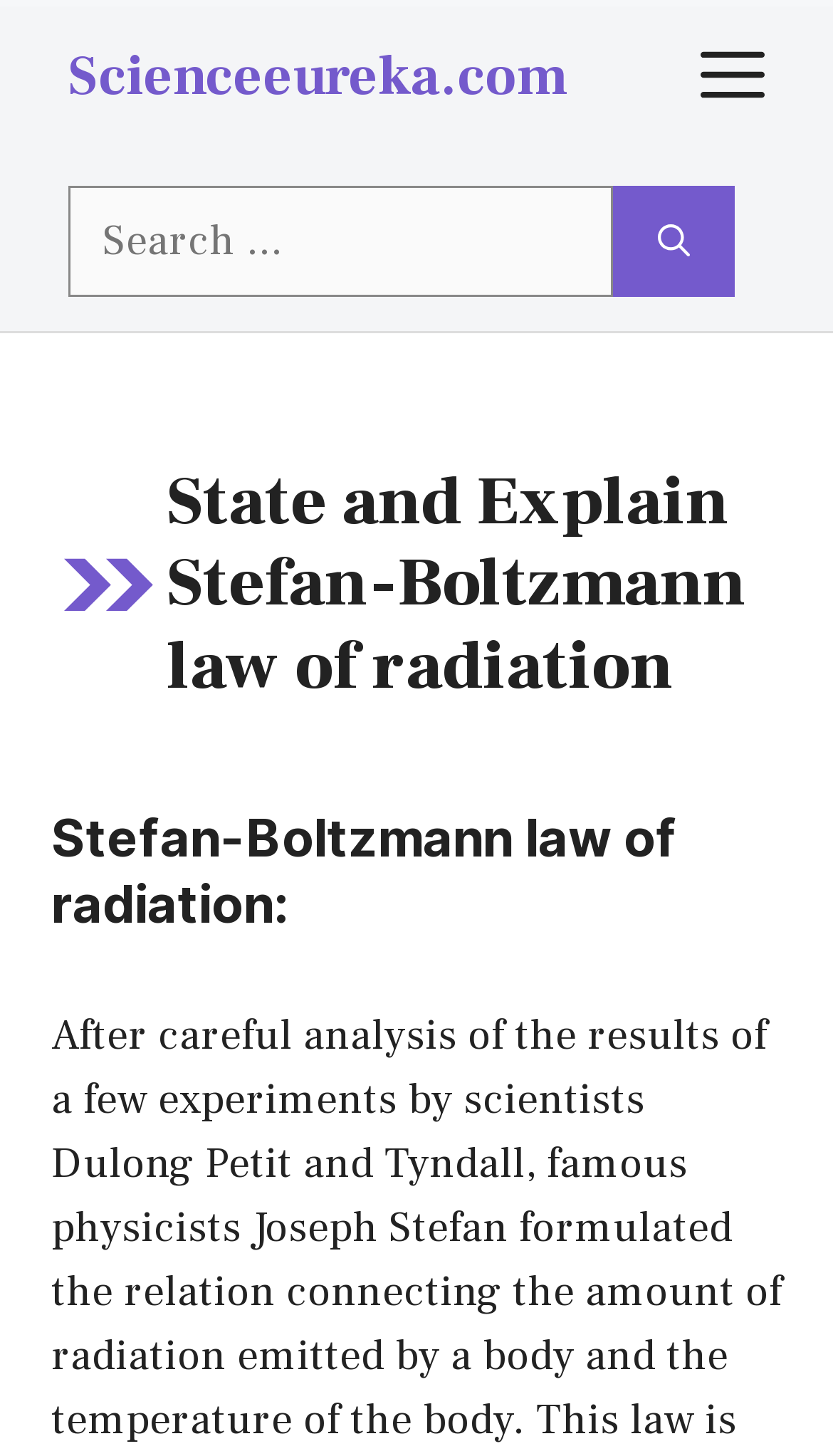What is the website's name?
Answer the question based on the image using a single word or a brief phrase.

Scienceeureka.com